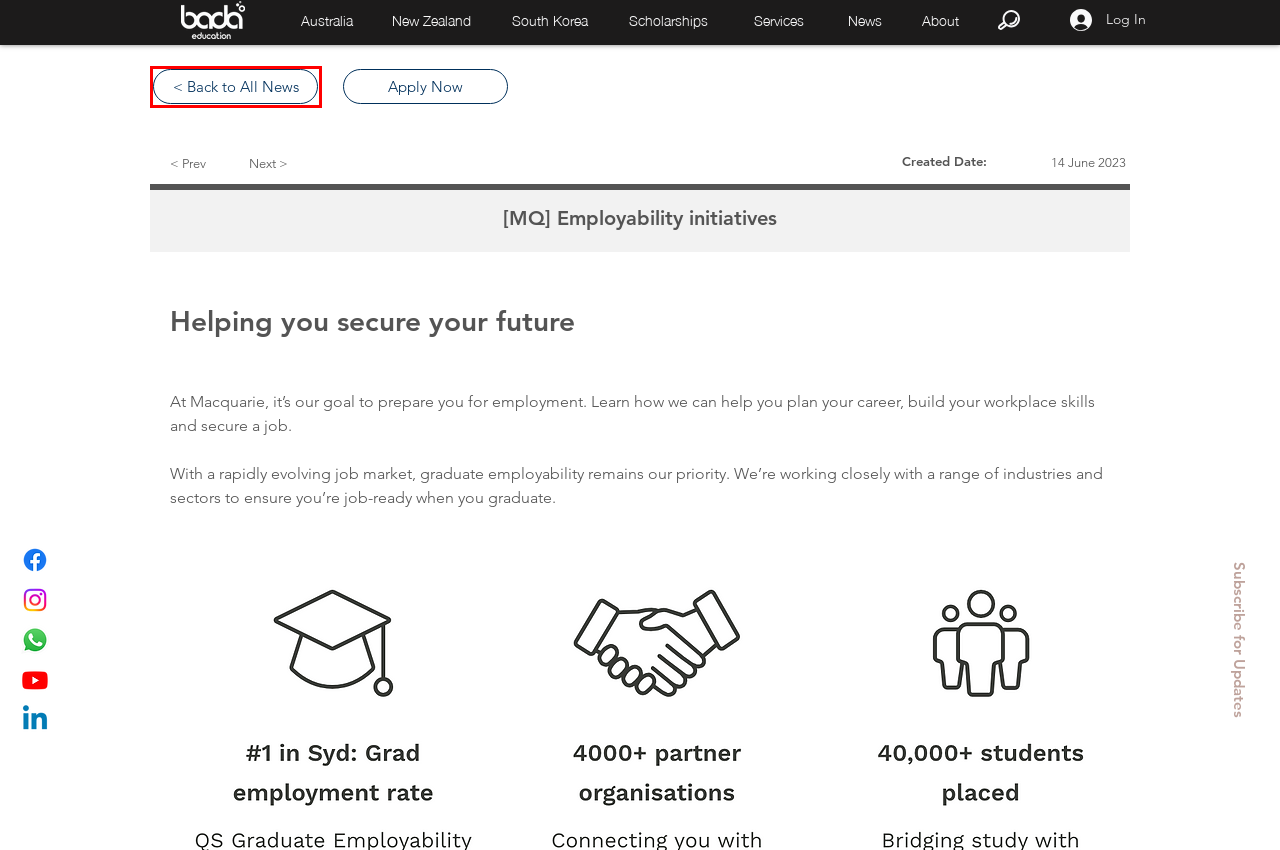A screenshot of a webpage is given with a red bounding box around a UI element. Choose the description that best matches the new webpage shown after clicking the element within the red bounding box. Here are the candidates:
A. Study Abroad Education Agency | Bada Education Pty. Ltd. | Australia
B. Bada Global
C. Student Employment Services (MQSE) - Employment Opportunities| MQ Sydney
D. 호주유학 | 바다유학원 | 대한민국
E. Terms of Use | Bada Global
F. Privacy Policy | Bada Global
G. Site Map | Bada Global
H. News

H